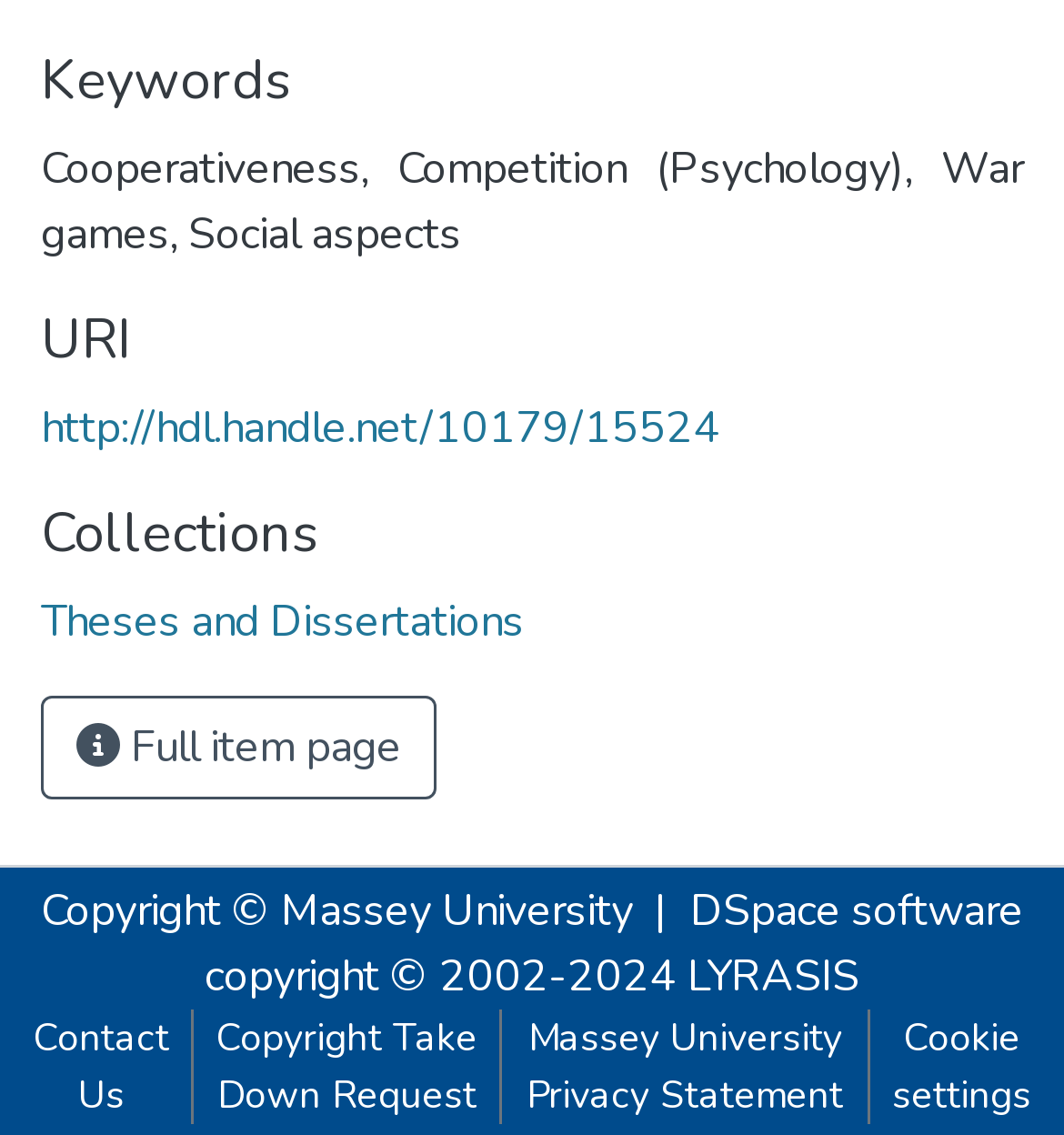What is the title of the first section?
Utilize the image to construct a detailed and well-explained answer.

The first section title can be found at the top of the webpage, which is 'Keywords'. This is indicated by the heading element with the text 'Keywords' and bounding box coordinates [0.038, 0.044, 0.962, 0.102].